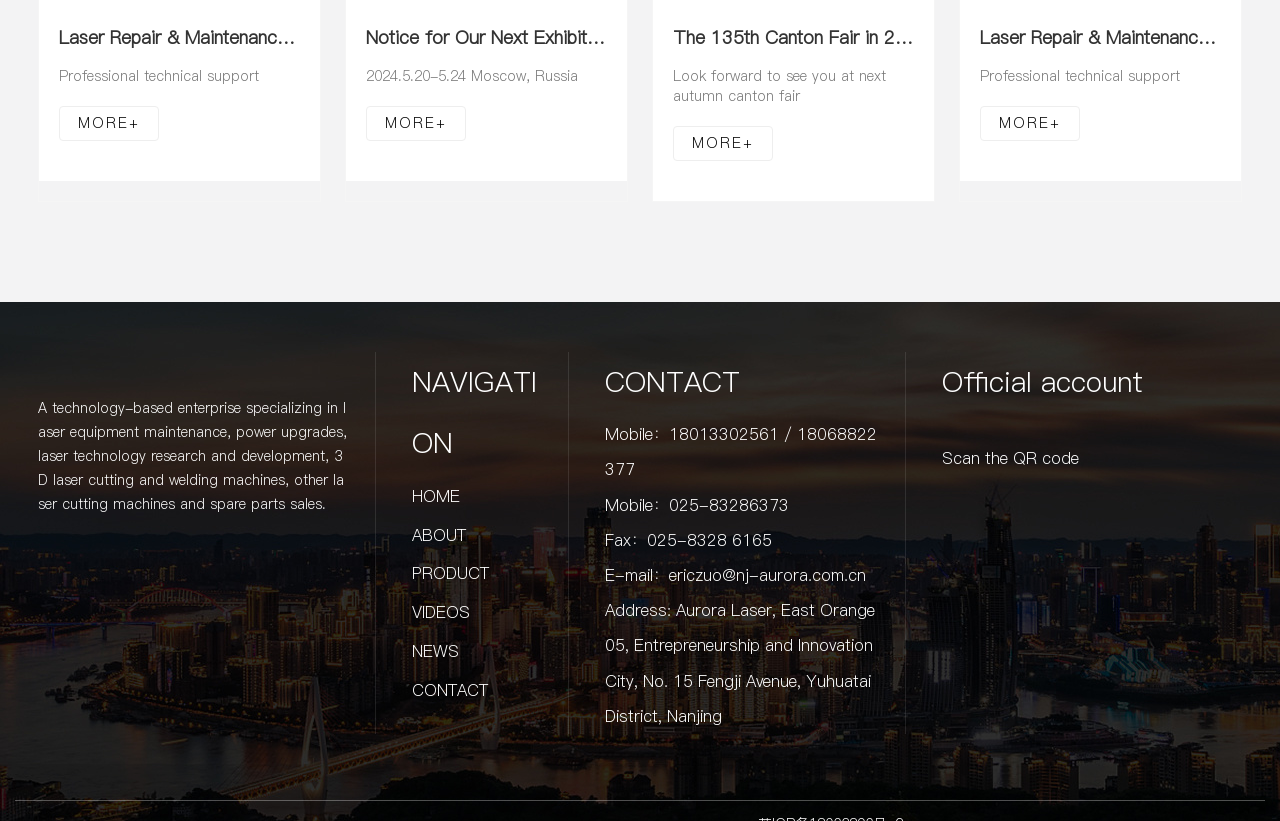Can you find the bounding box coordinates for the element to click on to achieve the instruction: "View Notice for Our Next Exhibition Metalloobrabotka 2024"?

[0.286, 0.03, 0.473, 0.104]